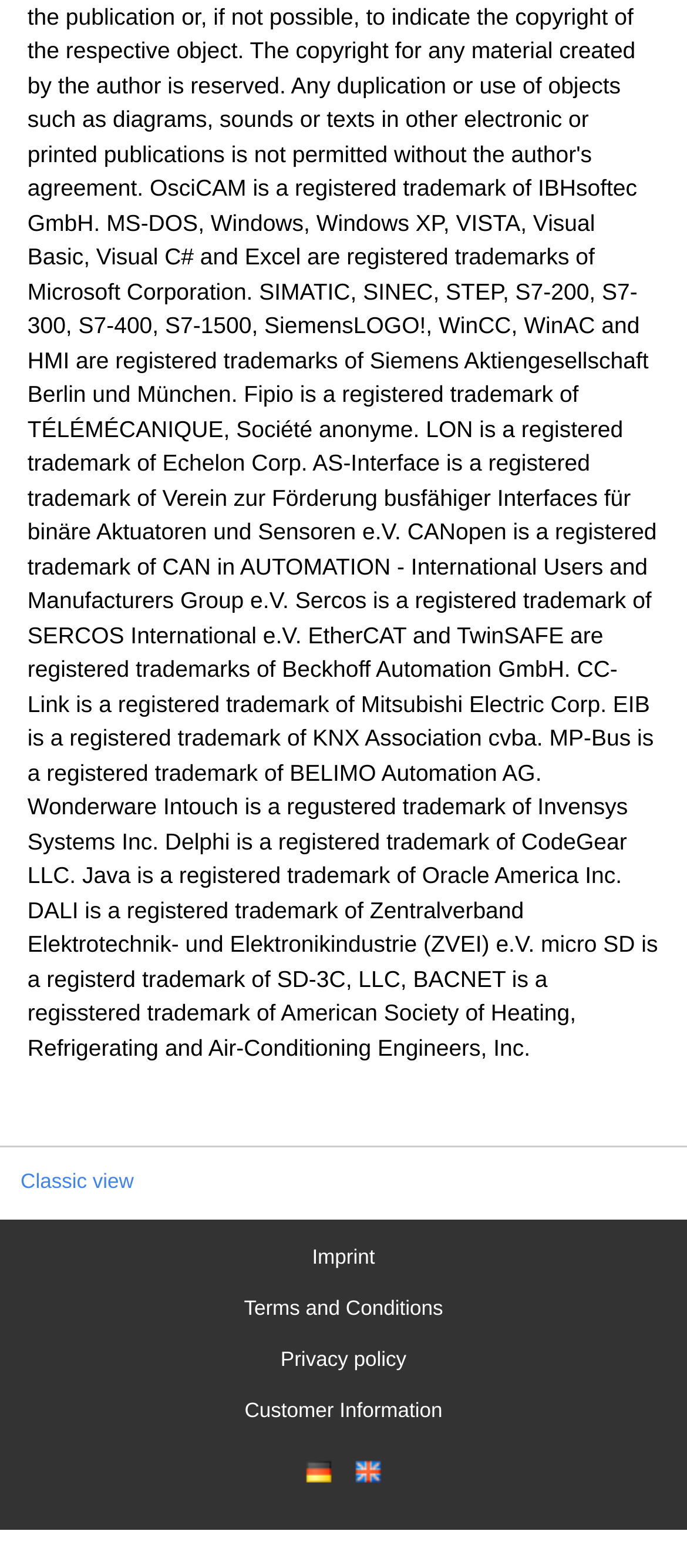Find the bounding box coordinates for the UI element that matches this description: "Imprint".

[0.033, 0.792, 0.967, 0.812]